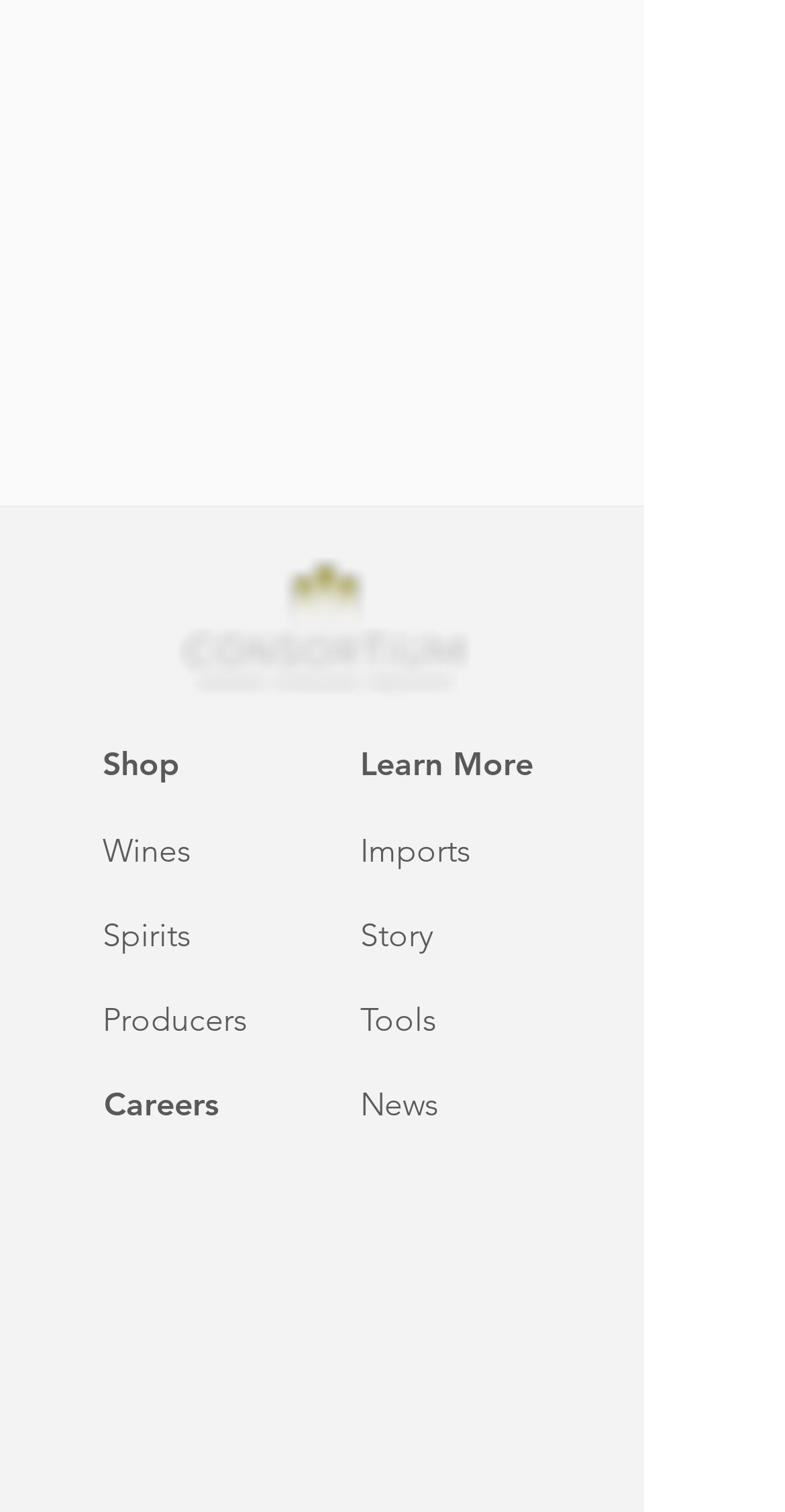Provide a single word or phrase to answer the given question: 
What is the logo image filename?

Consortium_Logo_Grey-01.png